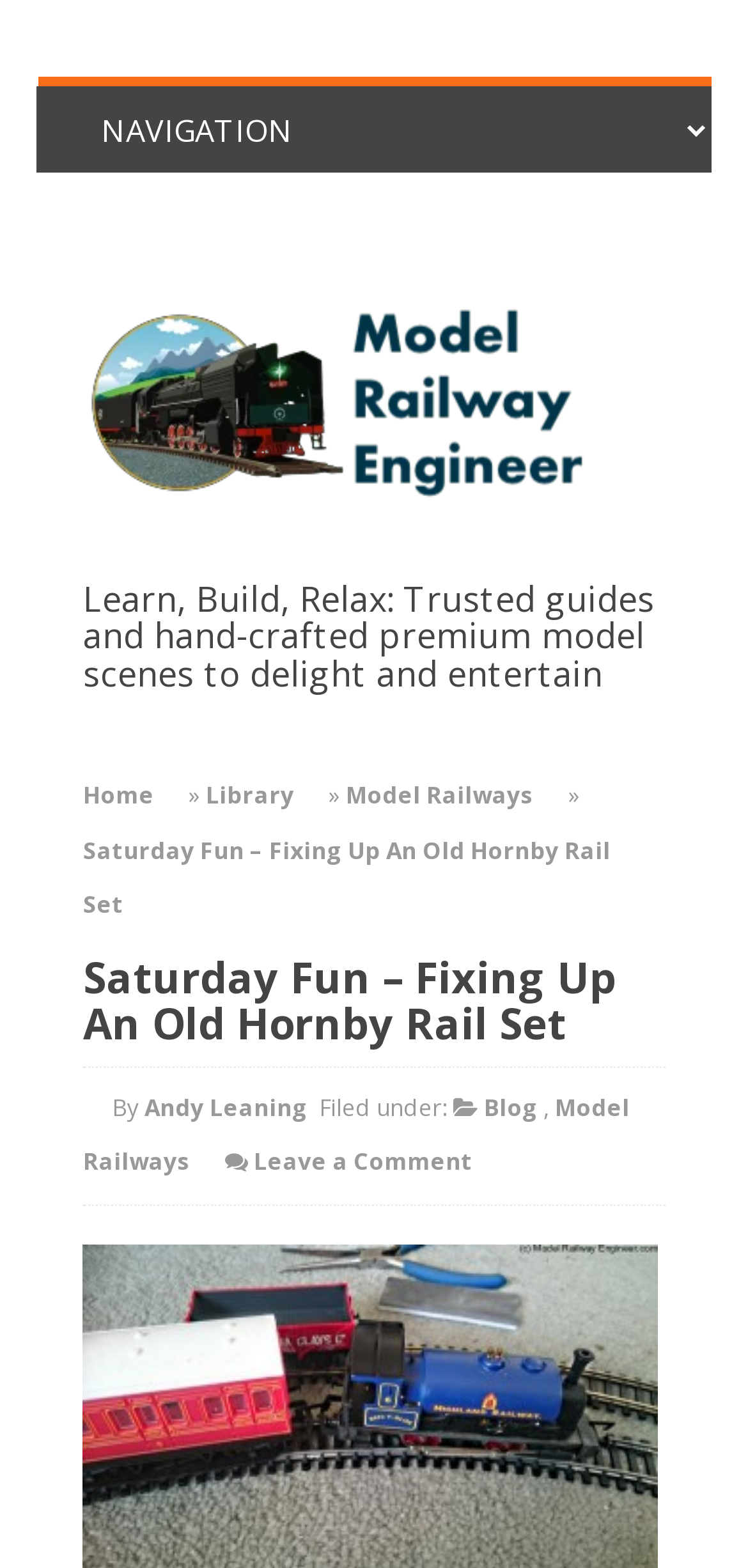Give a concise answer using one word or a phrase to the following question:
Who is the author of the current article?

Andy Leaning